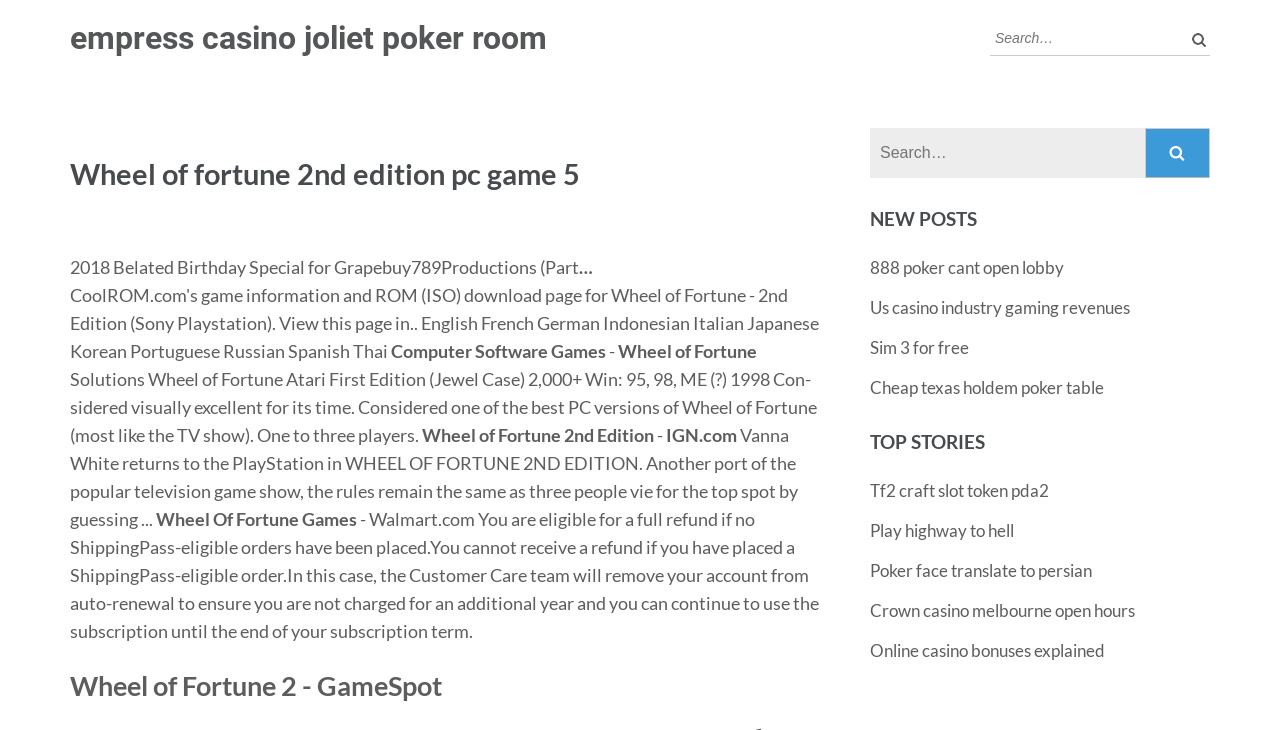Summarize the contents and layout of the webpage in detail.

The webpage appears to be a blog or article page focused on the topic of Wheel of Fortune, a popular TV game show. At the top of the page, there is a link to "Skip to content" and a search bar with a button to initiate a search. Below the search bar, there is a heading that reads "Wheel of fortune 2nd edition pc game 5" followed by a brief description of the game.

The main content of the page is divided into several sections. On the left side, there is a list of links to various articles or posts, including "empress casino joliet poker room", "888 poker cant open lobby", and "Crown casino melbourne open hours". These links are grouped under two headings: "NEW POSTS" and "TOP STORIES".

On the right side of the page, there is a section dedicated to the Wheel of Fortune game, with several paragraphs of text describing the game's features and gameplay. There are also several headings, including "Computer Software Games", "Wheel of Fortune", and "Wheel Of Fortune Games". The text in this section appears to be a mix of game descriptions, reviews, and instructions.

At the bottom of the page, there is a complementary section with another search bar and a list of links to more articles or posts. The overall layout of the page is cluttered, with many links and sections competing for attention. However, the content appears to be focused on the topic of Wheel of Fortune and related games.